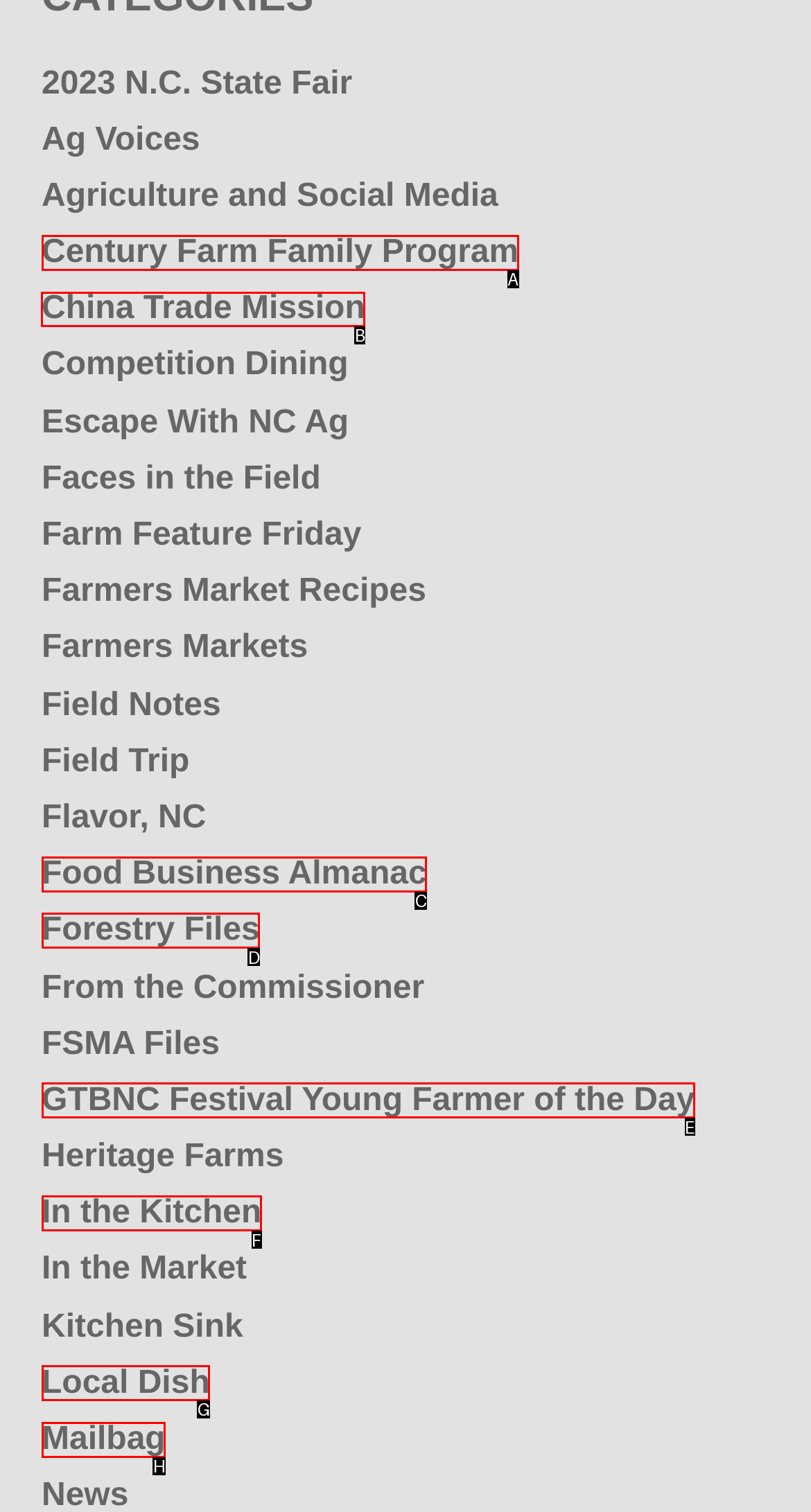Select the HTML element that should be clicked to accomplish the task: check out China Trade Mission Reply with the corresponding letter of the option.

B